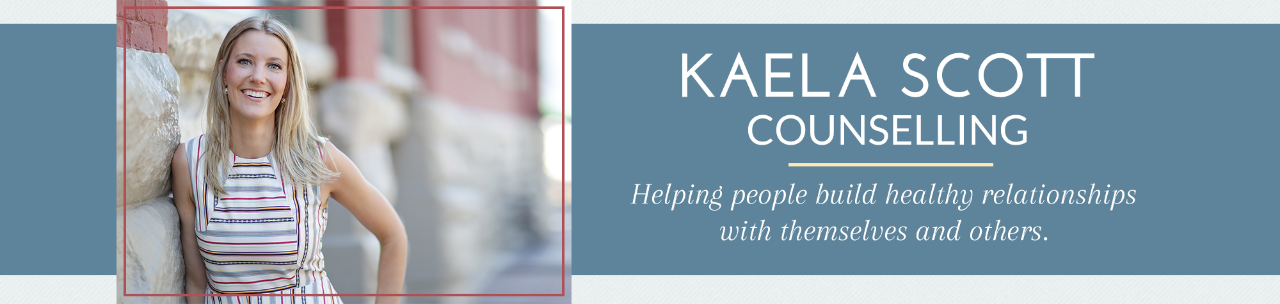Convey a detailed narrative of what is depicted in the image.

The image features a professional header for "Kaela Scott Counselling." It showcases a smiling woman in a stylish striped dress, standing against a softly blurred urban backdrop that includes elements of stone and architecture, conveying a warm and approachable atmosphere. The design is enhanced by a blue box on the right, featuring the name "KAELA SCOTT COUNSELLING" in bold, modern typography. Below, a supporting tagline reads, "Helping people build healthy relationships with themselves and others," emphasizing the counselling service's focus on personal growth and relationship improvement. This layout effectively combines a sense of professionalism with a welcoming vibe, inviting viewers to engage with the counselling services offered.